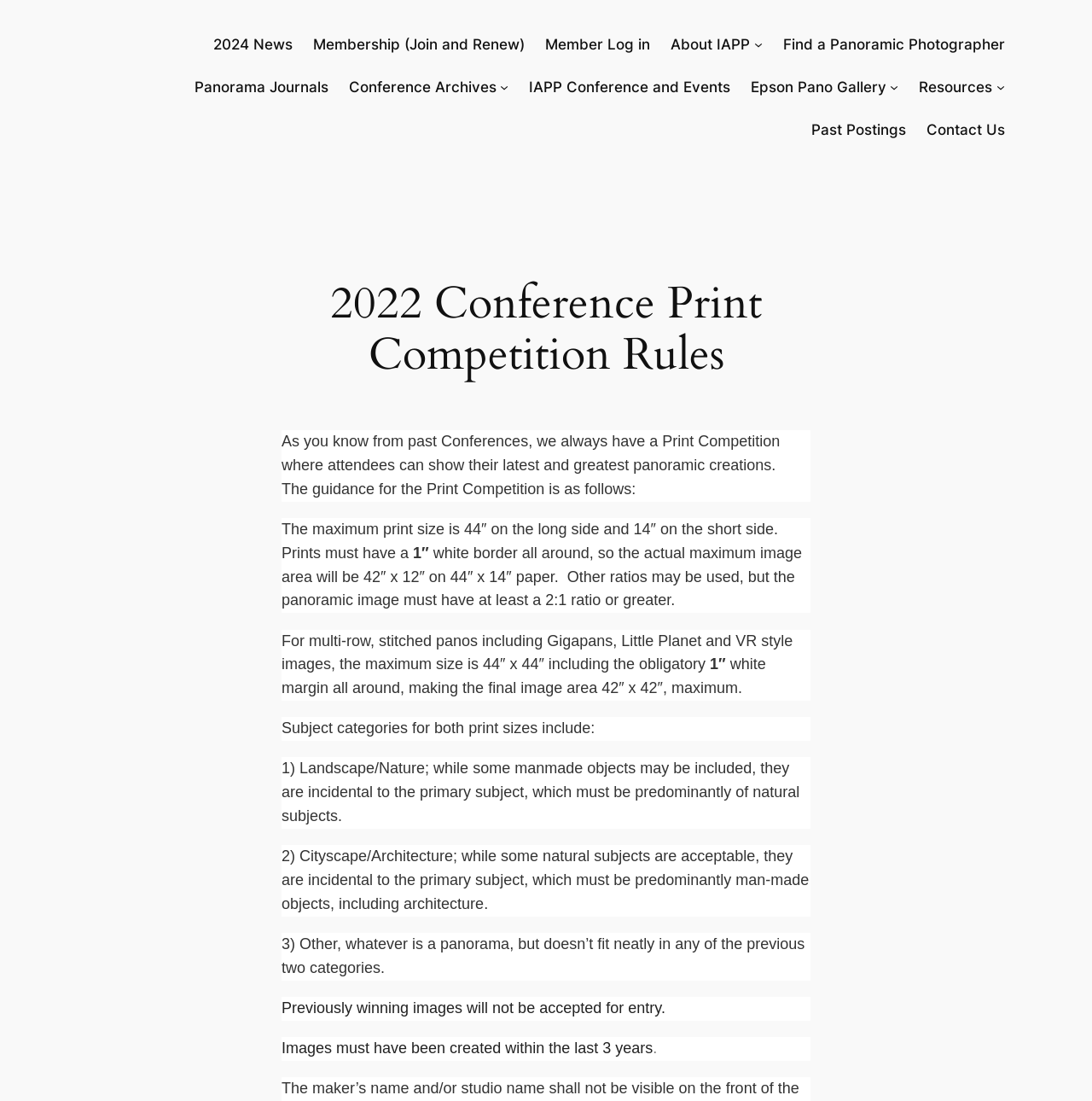Select the bounding box coordinates of the element I need to click to carry out the following instruction: "Click on MORE".

None